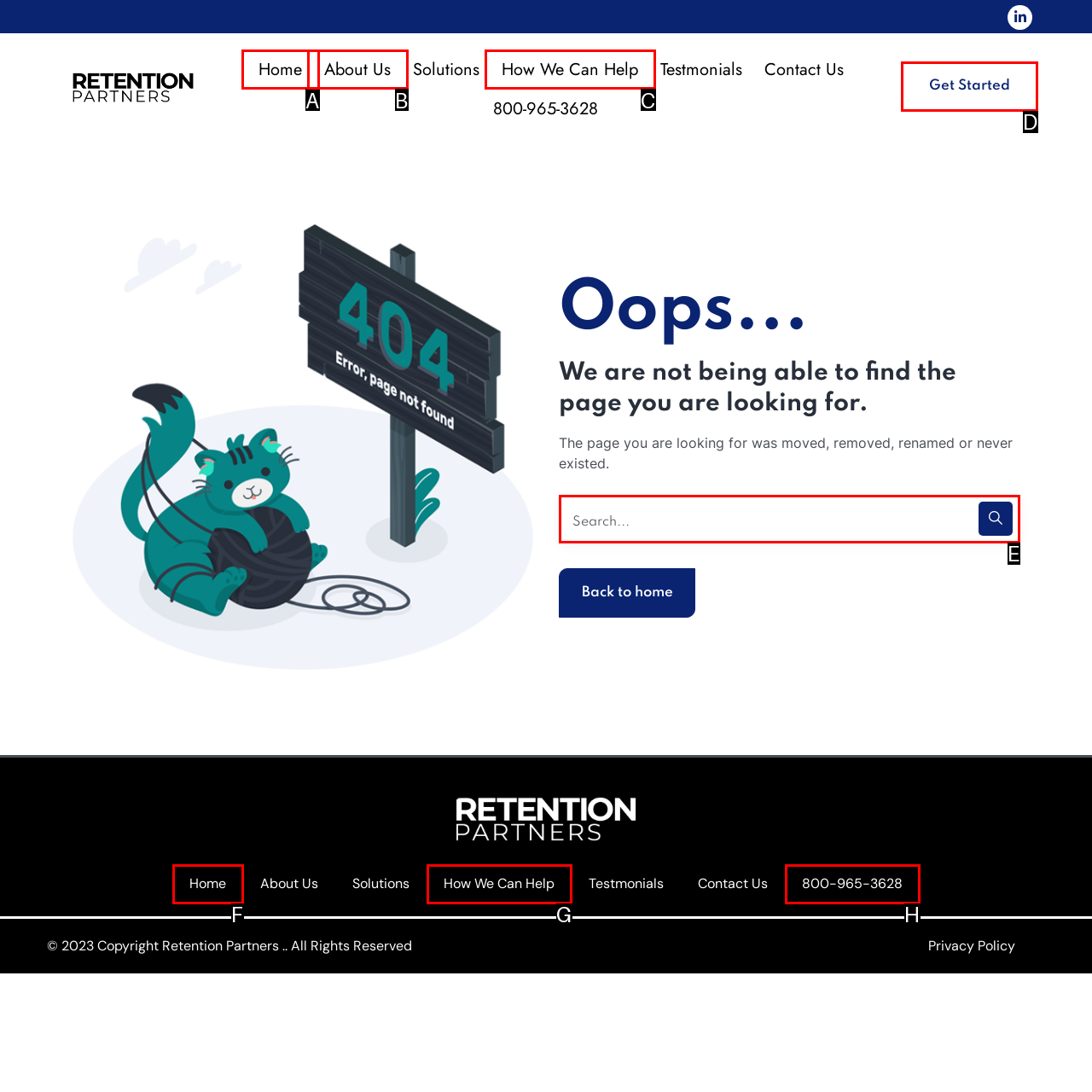From the description: name="s" placeholder="Search..." title="Search", identify the option that best matches and reply with the letter of that option directly.

E